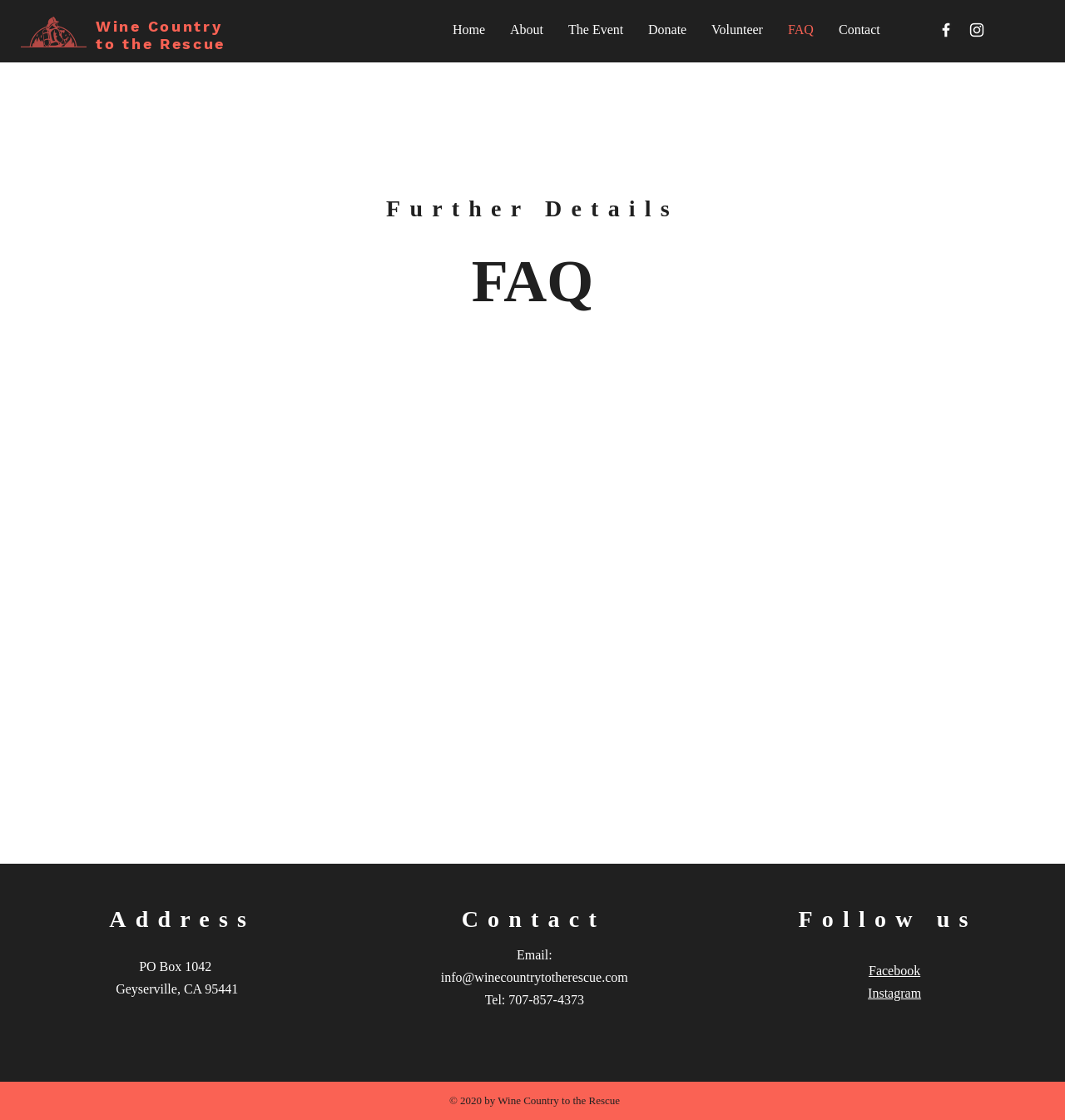What is the address of the organization?
Using the screenshot, give a one-word or short phrase answer.

PO Box 1042, Geyserville, CA 95441